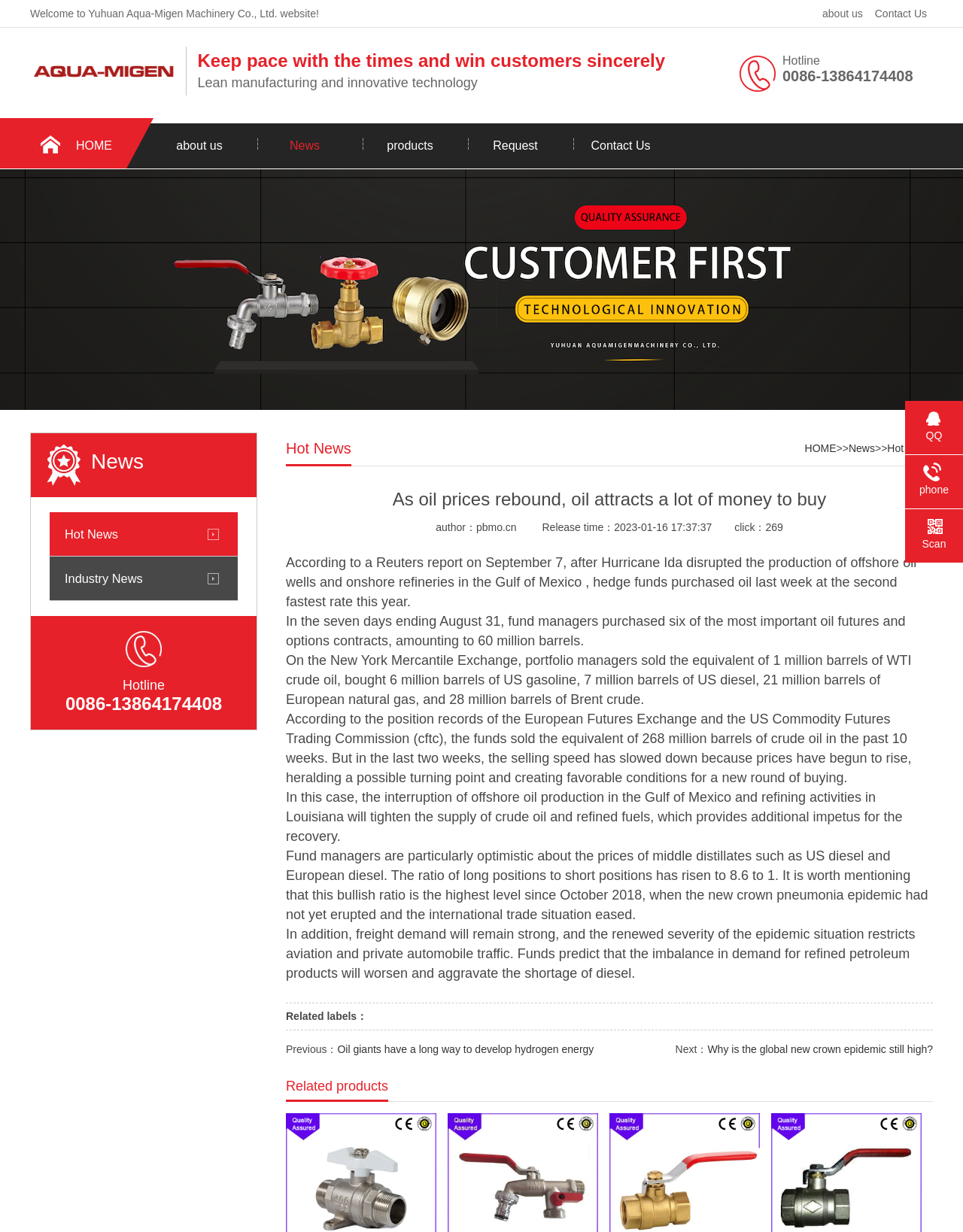How many links are there in the main navigation menu?
Use the image to give a comprehensive and detailed response to the question.

I found the main navigation menu by looking at the top-center of the webpage, where it lists 'HOME', 'about us', 'News', 'products', 'Request', and 'Contact Us' as links. I counted the number of links and found that there are 6 links in total.